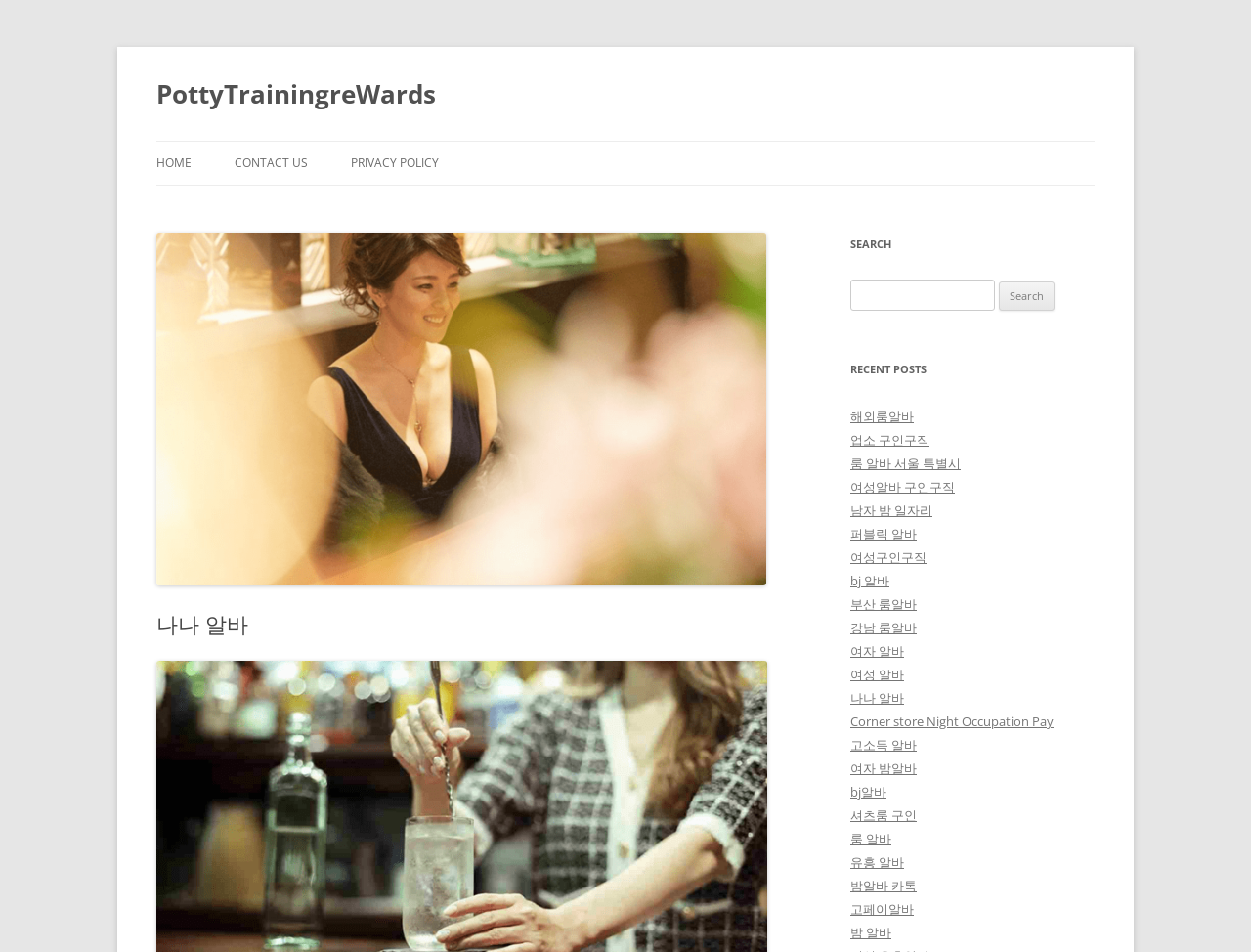Find the bounding box coordinates of the element I should click to carry out the following instruction: "Click the 'More Details' button under 'BUSINESS STARTUP'".

None